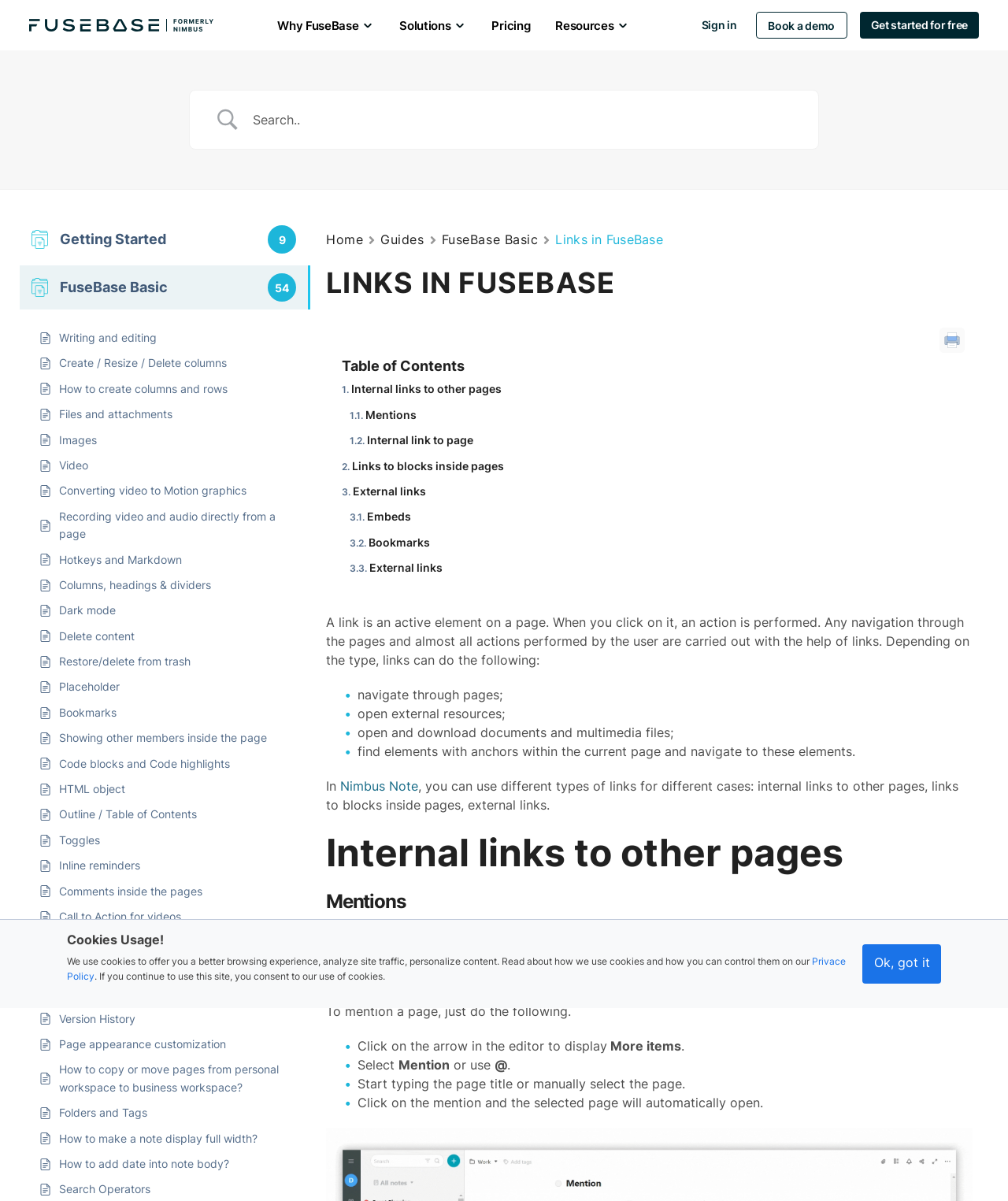Can you locate the main headline on this webpage and provide its text content?

LINKS IN FUSEBASE